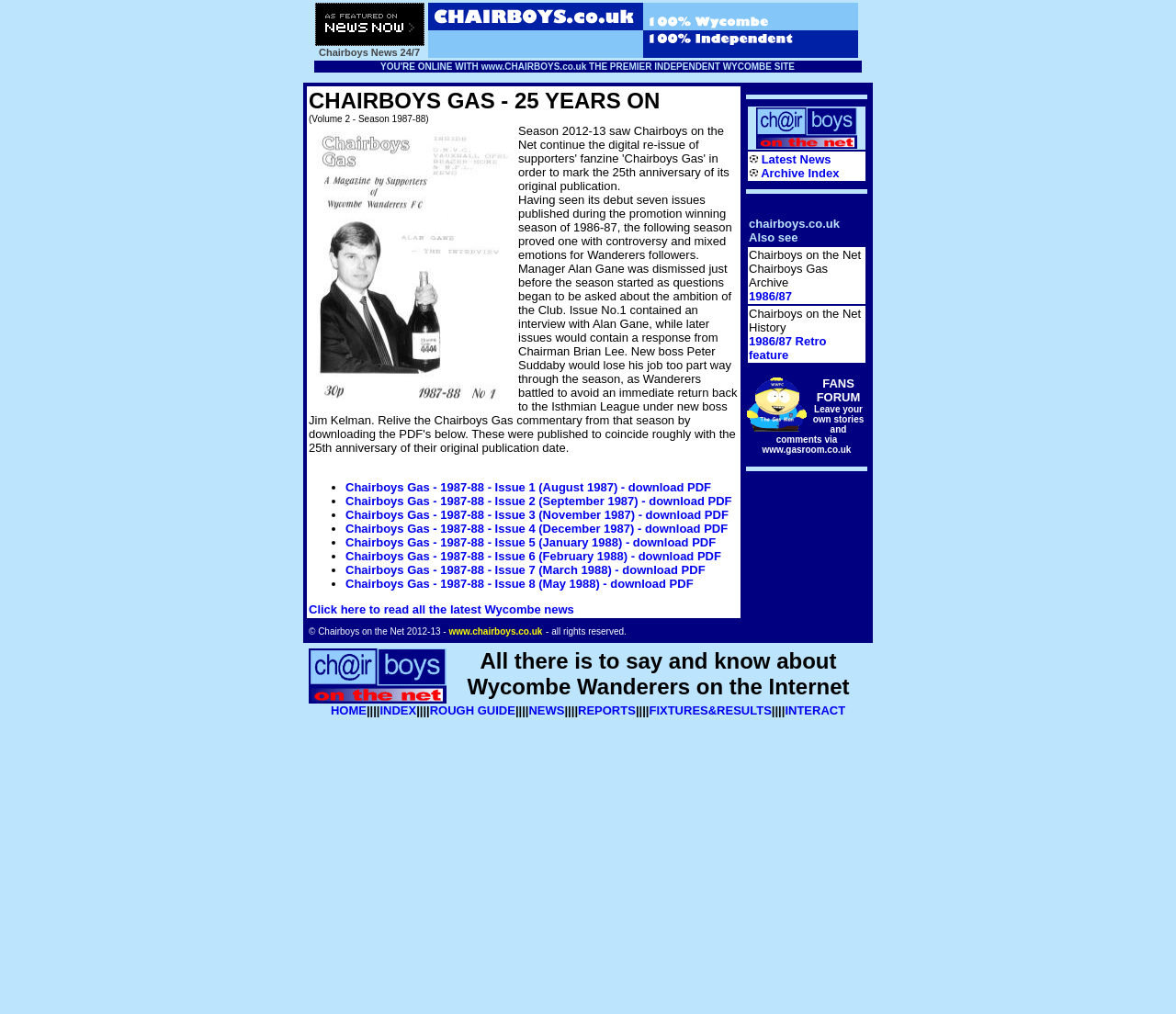Can you specify the bounding box coordinates for the region that should be clicked to fulfill this instruction: "download Chairboys Gas - 1987-88 - Issue 1 PDF".

[0.294, 0.474, 0.605, 0.487]